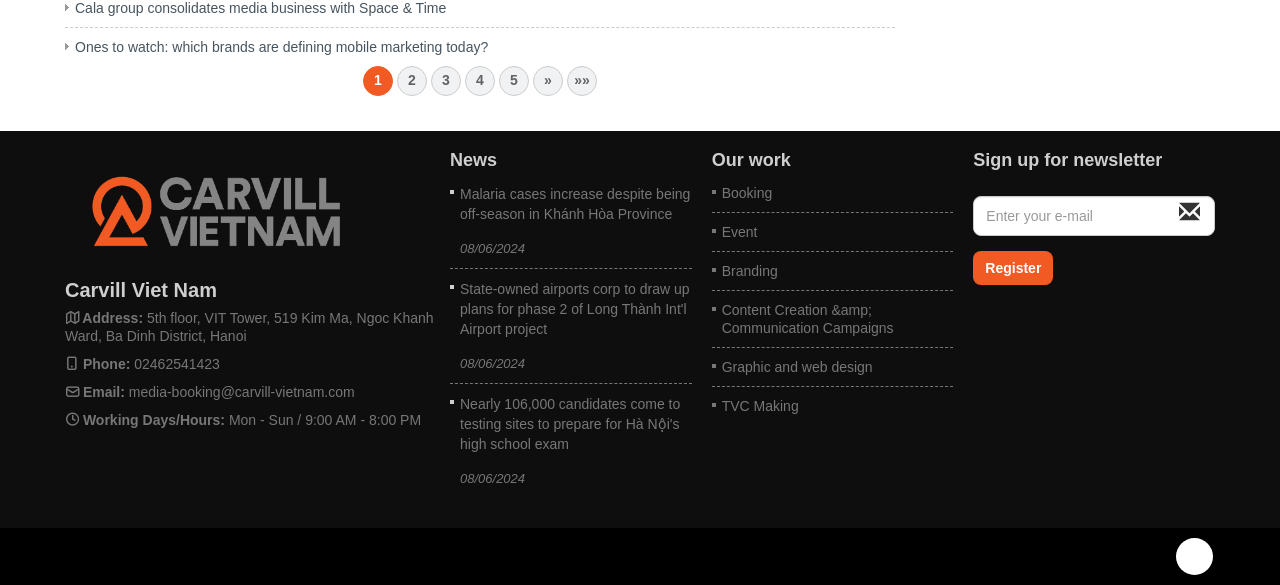Locate the bounding box coordinates of the element that should be clicked to fulfill the instruction: "Click on the 'Facebook' link".

[0.919, 0.92, 0.948, 0.983]